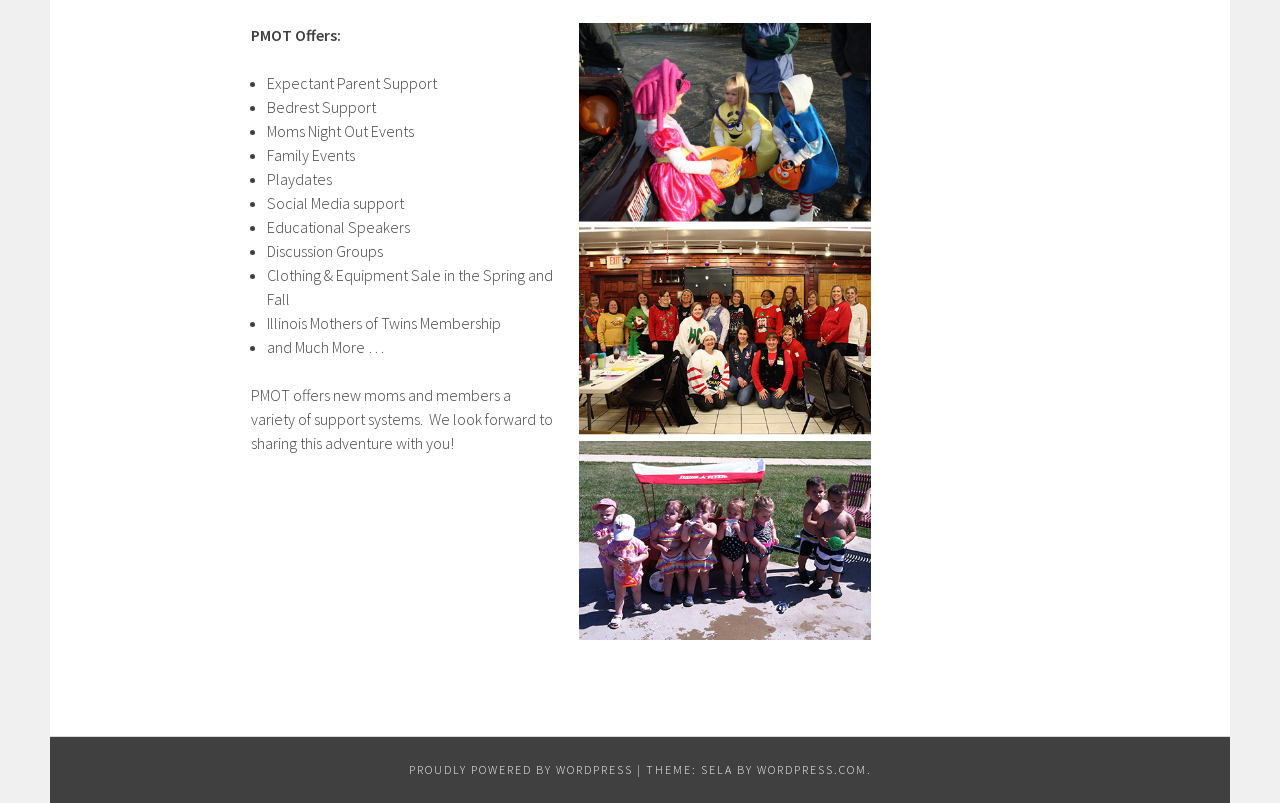From the webpage screenshot, predict the bounding box of the UI element that matches this description: "WordPress.com".

[0.591, 0.949, 0.677, 0.967]